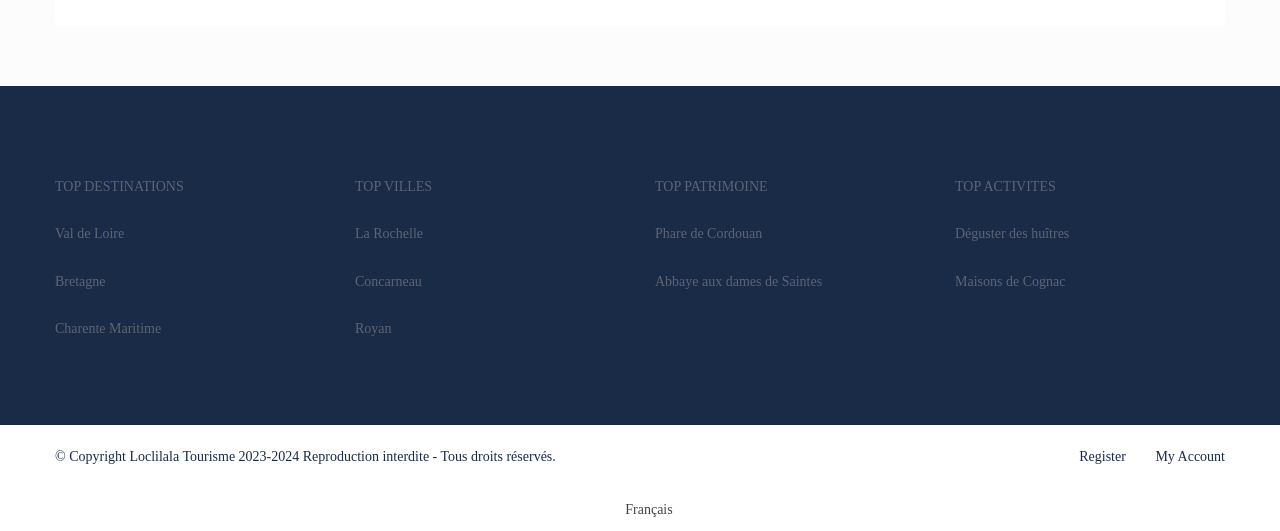Identify the bounding box for the described UI element. Provide the coordinates in (top-left x, top-left y, bottom-right x, bottom-right y) format with values ranging from 0 to 1: name="s"

None